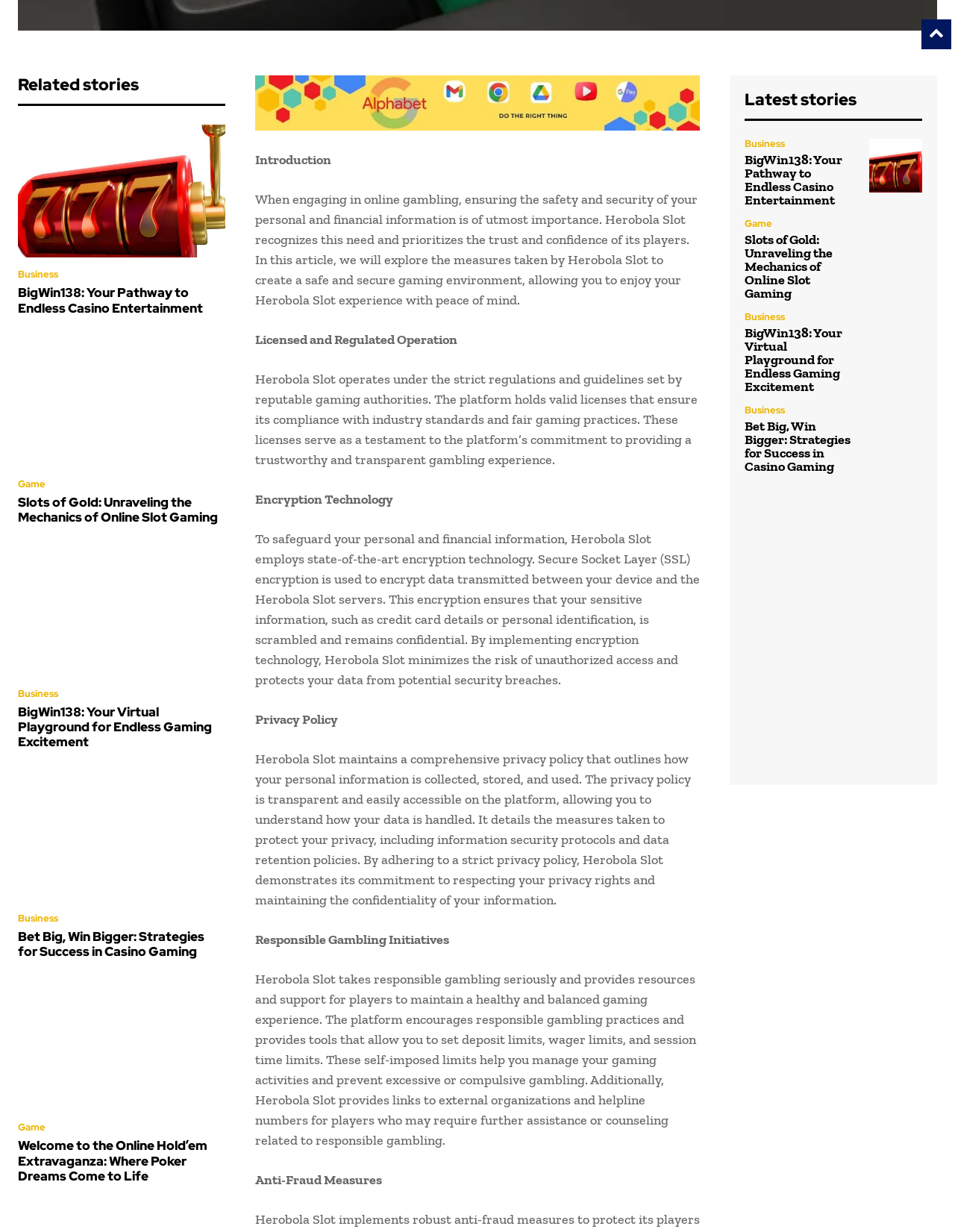With reference to the image, please provide a detailed answer to the following question: What resources are provided for responsible gambling?

The webpage mentions that Herobola Slot takes responsible gambling seriously and provides resources and support for players to maintain a healthy and balanced gaming experience, including tools that allow players to set deposit limits, wager limits, and session time limits.